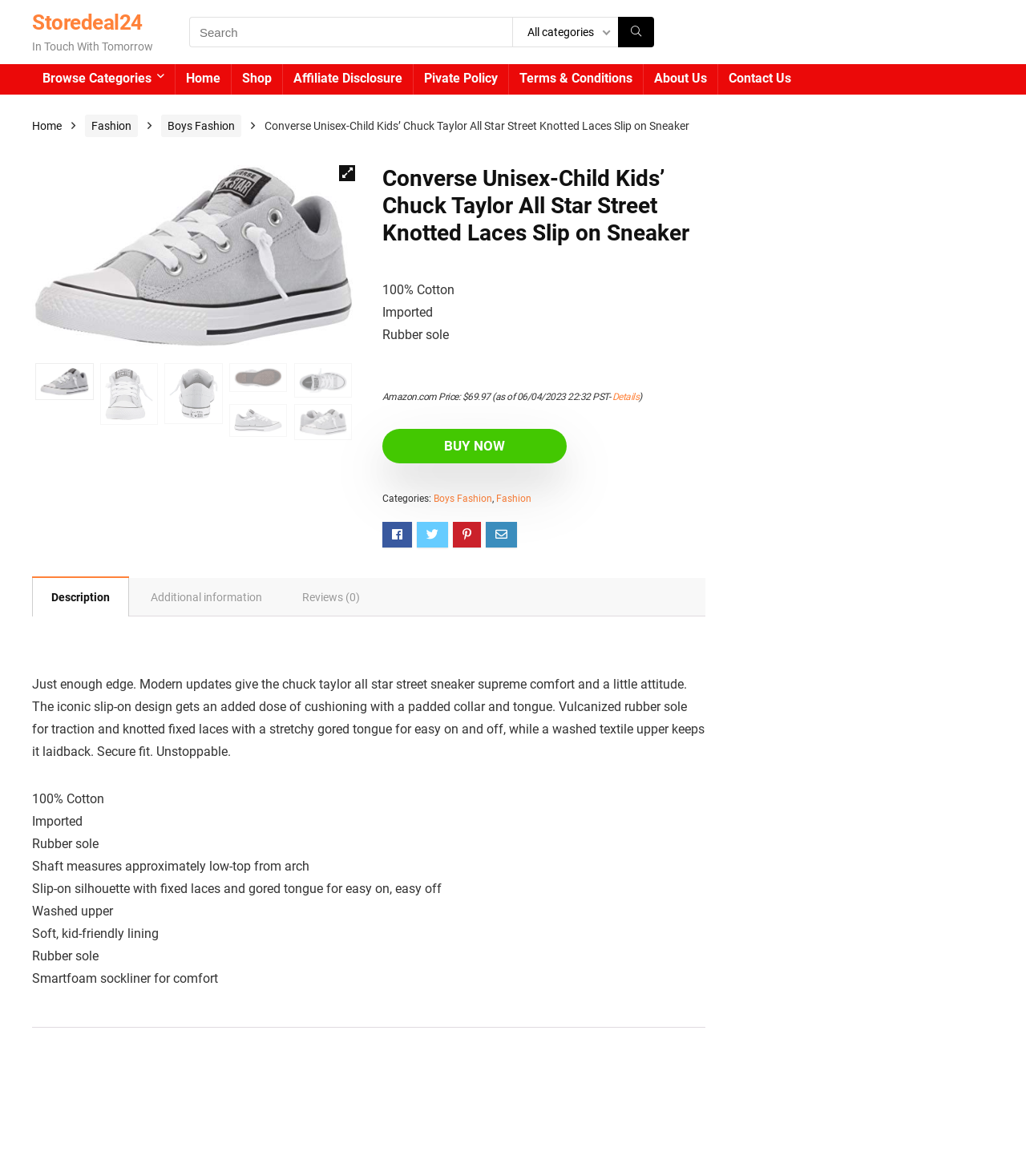Please study the image and answer the question comprehensively:
What is the brand of the shoe?

I found the answer by looking at the product title, where it says 'Converse Unisex-Child Kids’ Chuck Taylor All Star Street Knotted Laces Slip on Sneaker'.